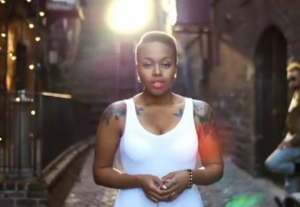What is the color of the woman's lipstick?
Craft a detailed and extensive response to the question.

The caption highlights the woman's 'vibrant red lipstick' which creates a bold contrast against her skin.